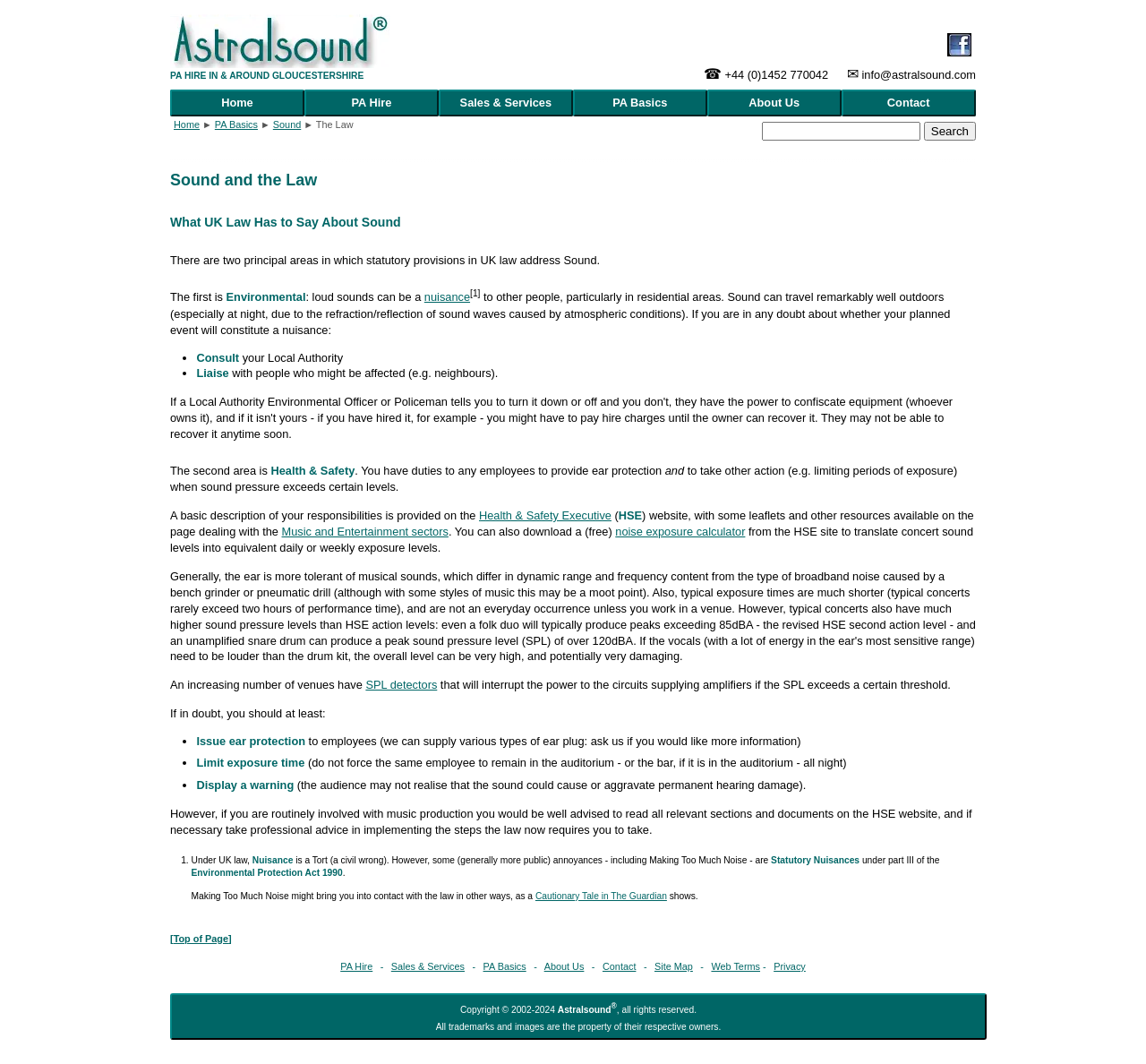What is the recommended action if you are in doubt about whether your planned event will constitute a nuisance?
Refer to the image and provide a one-word or short phrase answer.

Consult your Local Authority